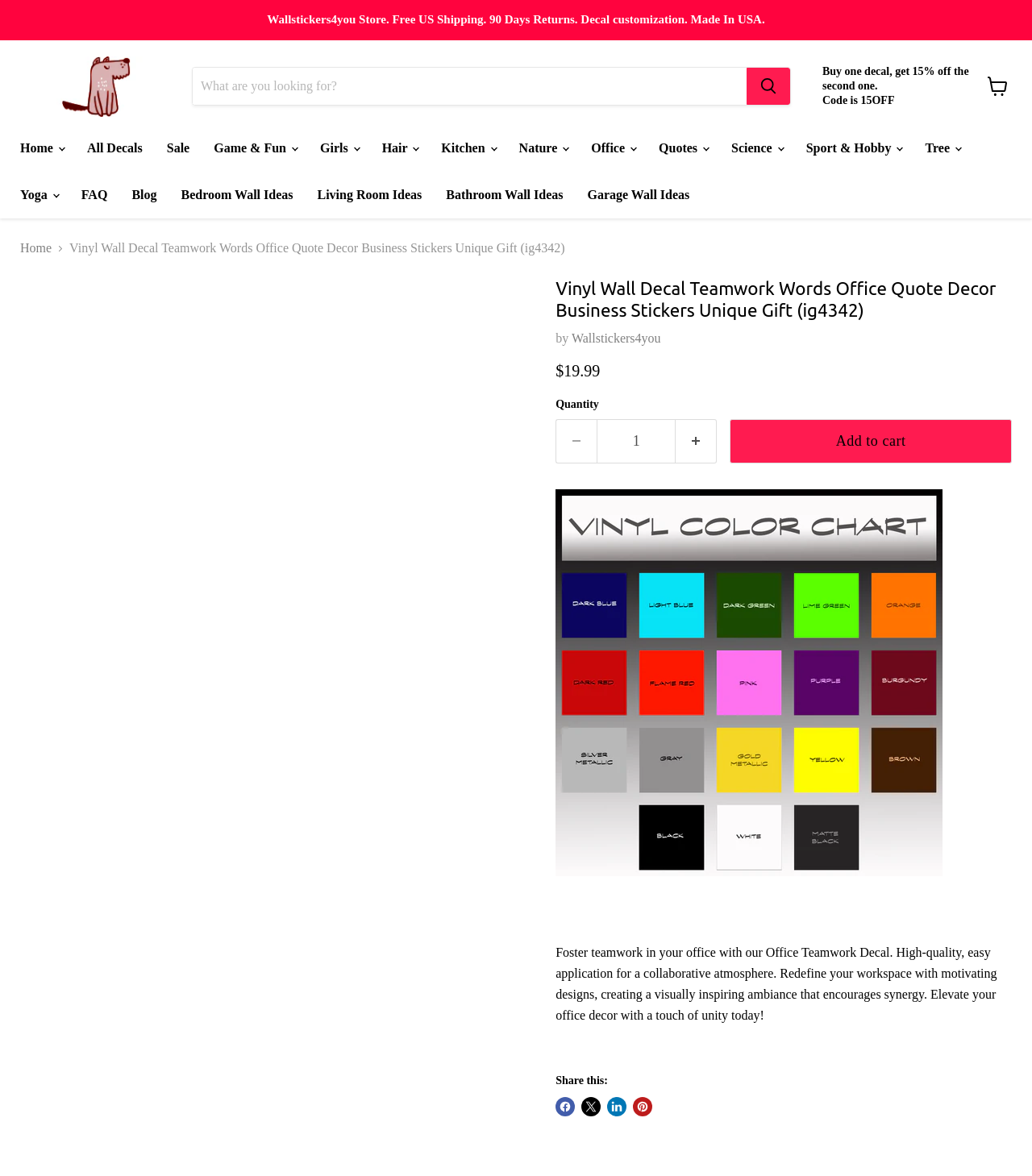Provide an in-depth caption for the webpage.

This webpage is an e-commerce product page for a vinyl wall decal called "Office Teamwork Decal" sold by Wallstickers4you. At the top of the page, there is a store header with a search bar and a link to view the cart. Below the header, there is a navigation menu with various categories such as "All Decals", "Sale", "Game & Fun", and more.

On the left side of the page, there is a breadcrumbs navigation menu showing the current product's location in the store's hierarchy. Next to it, there is a product description section with a heading, product name, and price. The product description explains that the decal is designed to foster teamwork in an office setting and creates a visually inspiring ambiance.

Below the product description, there are six thumbnail images of the decal. On the right side of the page, there is a section to select the quantity of the product, with buttons to increase or decrease the quantity. There is also an "Add to cart" button.

Further down the page, there is a large image of the decal, followed by a detailed product description and a section to share the product on social media platforms such as Facebook, LinkedIn, and Pinterest.